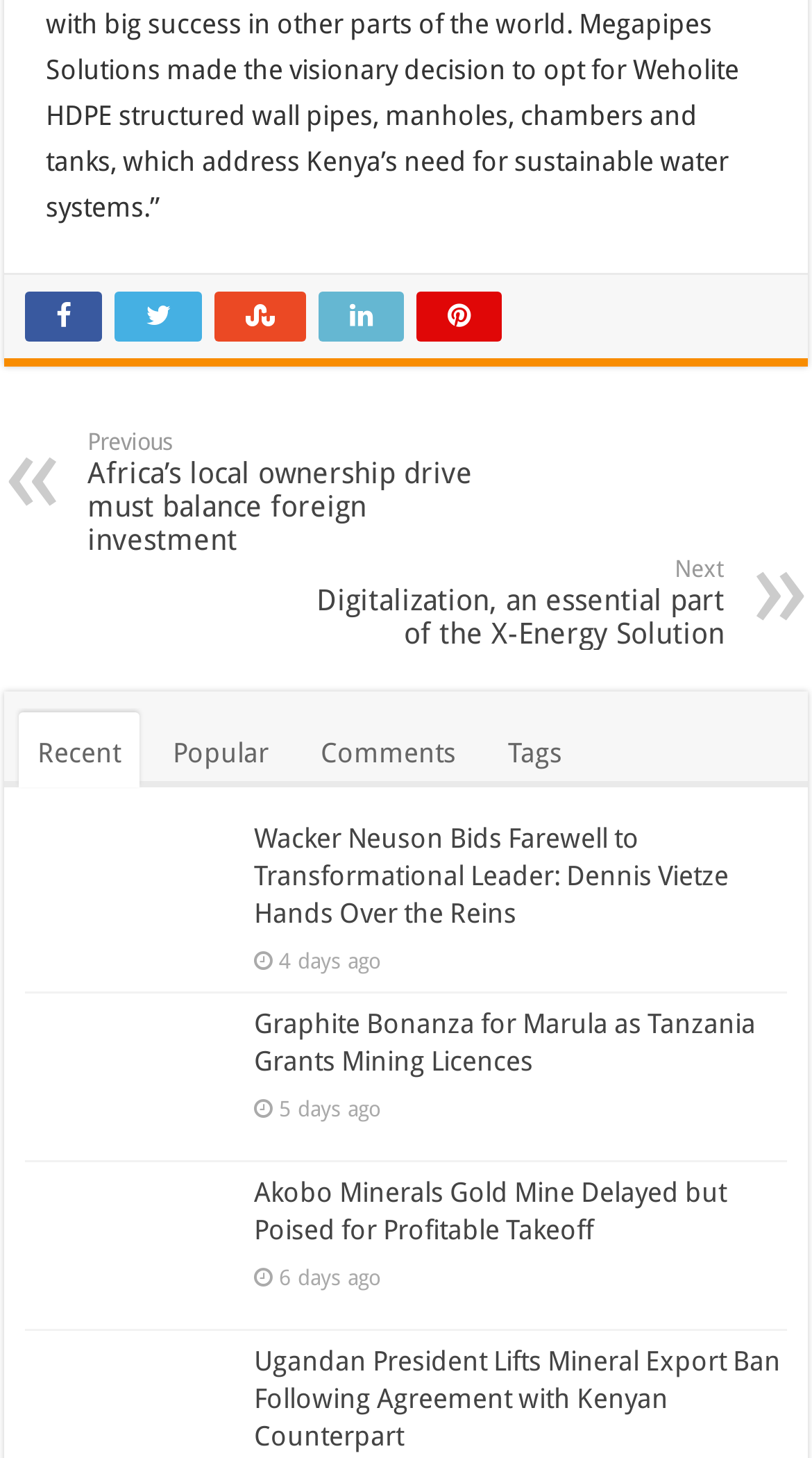Can you specify the bounding box coordinates of the area that needs to be clicked to fulfill the following instruction: "View the article about Graphite Bonanza"?

[0.031, 0.69, 0.969, 0.741]